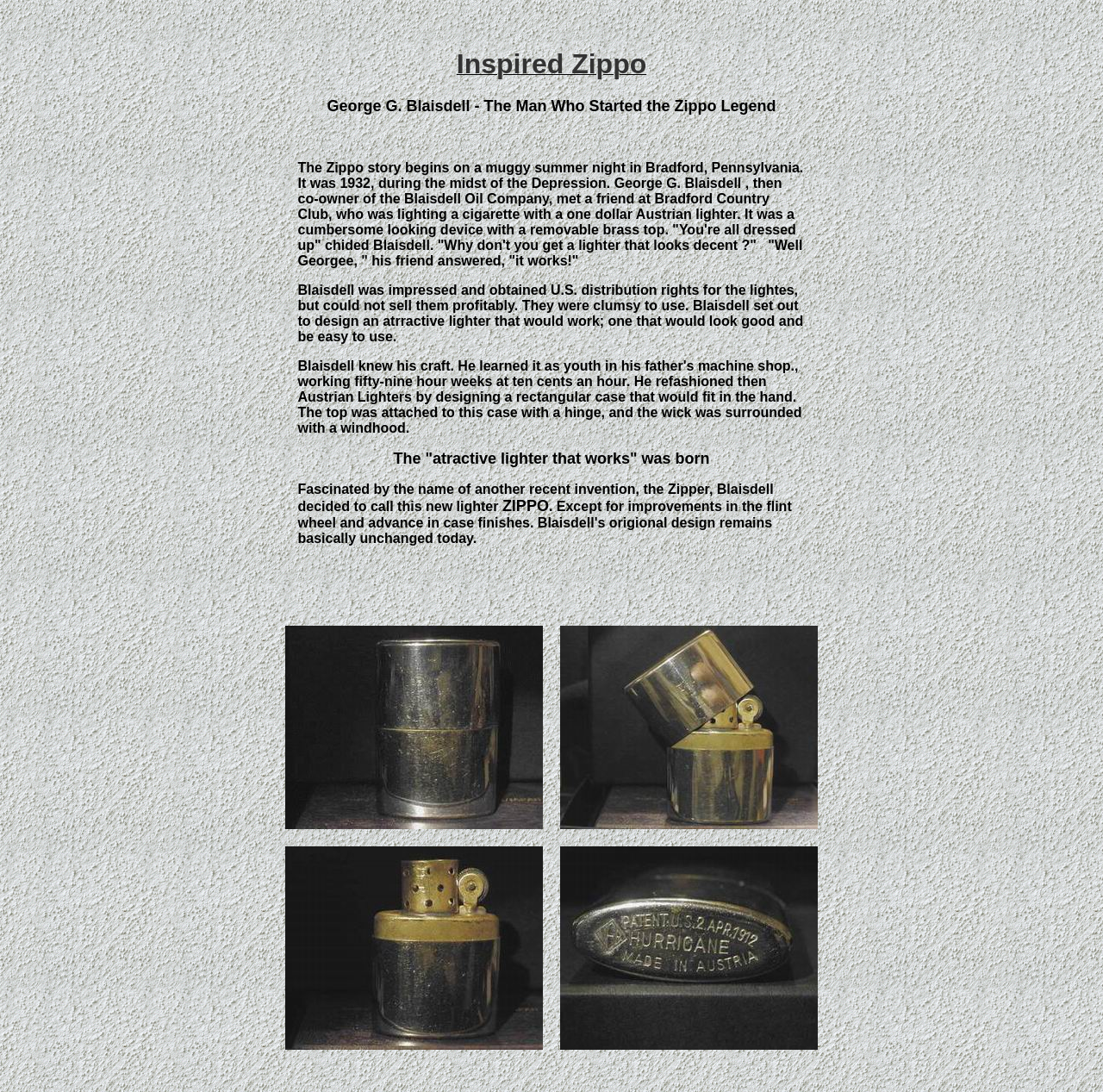Create an elaborate caption for the webpage.

The webpage is about Moonlight Zippo, with a focus on the story of George G. Blaisdell, the man who started the Zippo legend. At the top, there is a table with four empty cells, followed by a table with a single cell containing the text "Inspired Zippo". 

Below this, there is a large block of text that tells the story of George G. Blaisdell, describing how he met a friend who was using a cumbersome Austrian lighter, and how he set out to design a more attractive and user-friendly lighter. The text is quite detailed, describing Blaisdell's background and the design process.

Underneath the text, there is a table with a single empty cell, followed by a table with two rows, each containing two cells with images. The images are positioned side by side, with the left image in the first row slightly larger than the right image. The same layout is repeated in the second row.

At the very bottom of the page, there is another table with two empty cells.